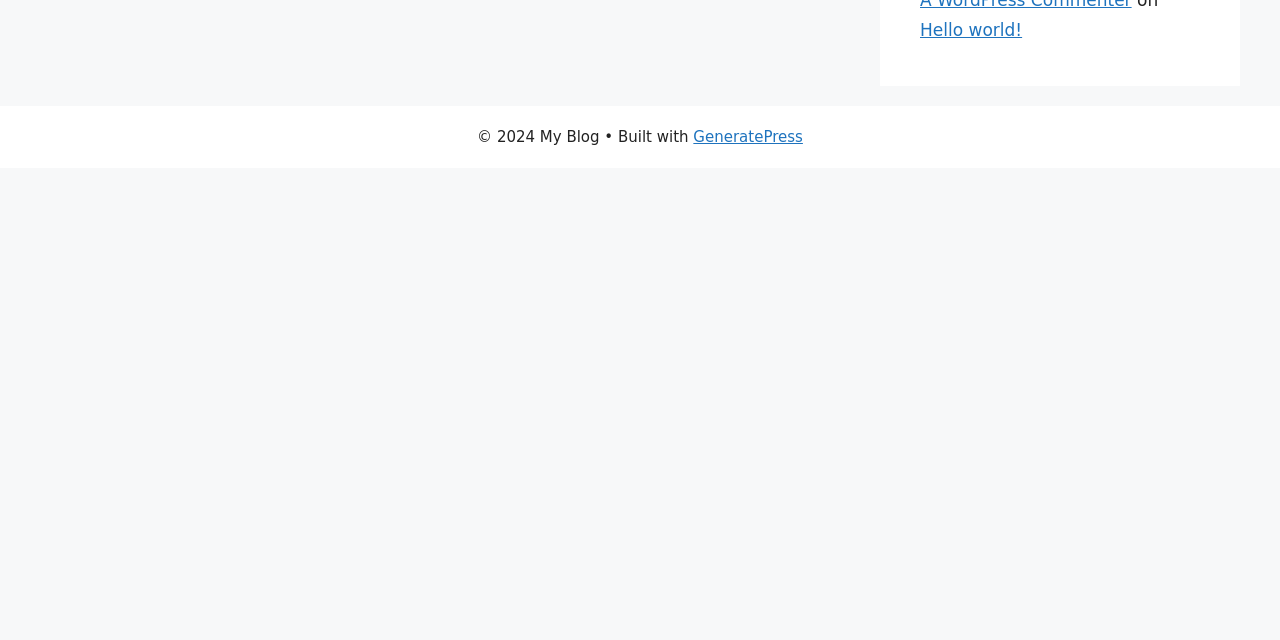Identify the bounding box for the UI element specified in this description: "Hello world!". The coordinates must be four float numbers between 0 and 1, formatted as [left, top, right, bottom].

[0.719, 0.031, 0.799, 0.063]